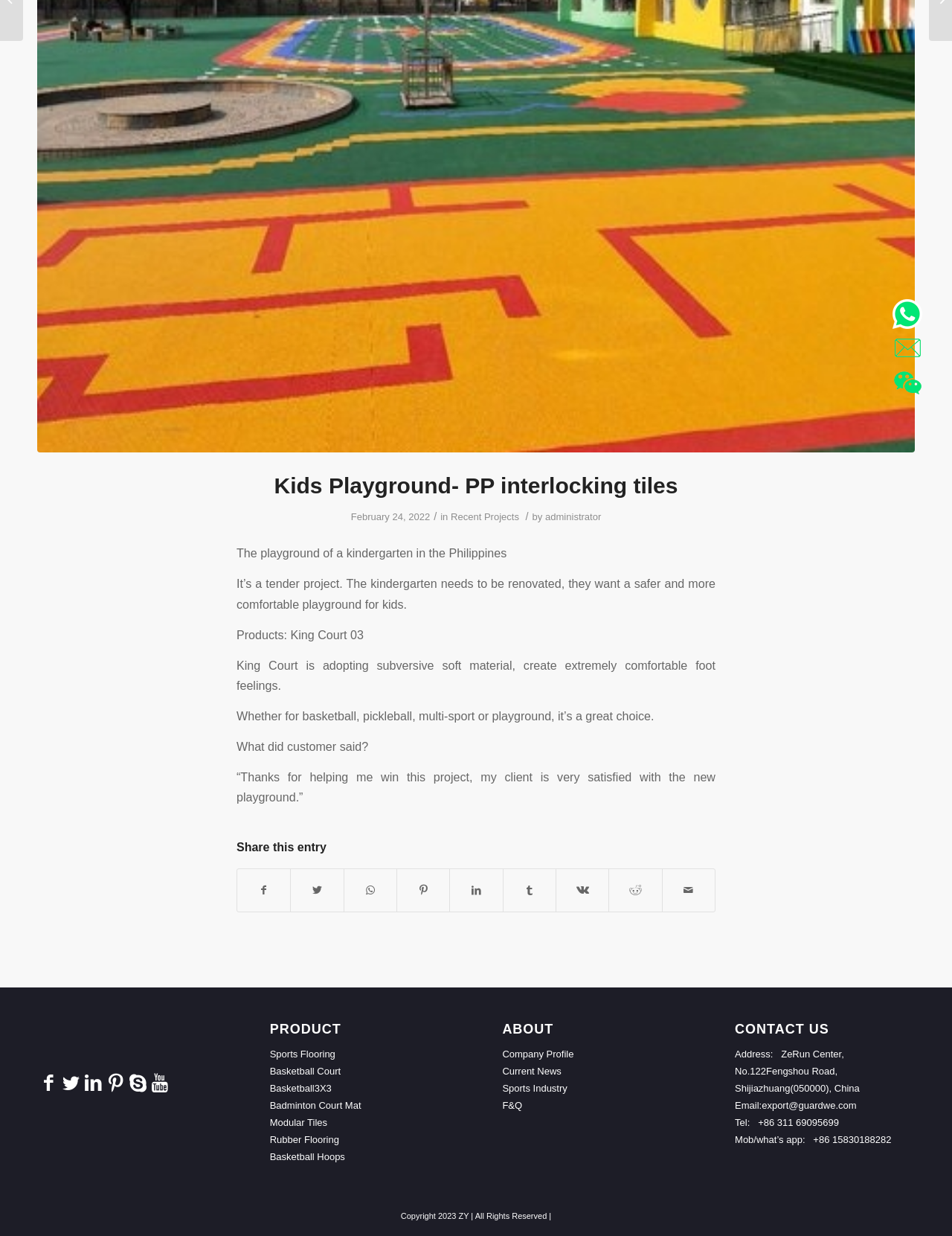Please specify the bounding box coordinates in the format (top-left x, top-left y, bottom-right x, bottom-right y), with values ranging from 0 to 1. Identify the bounding box for the UI component described as follows: Rubber Flooring

[0.283, 0.918, 0.356, 0.927]